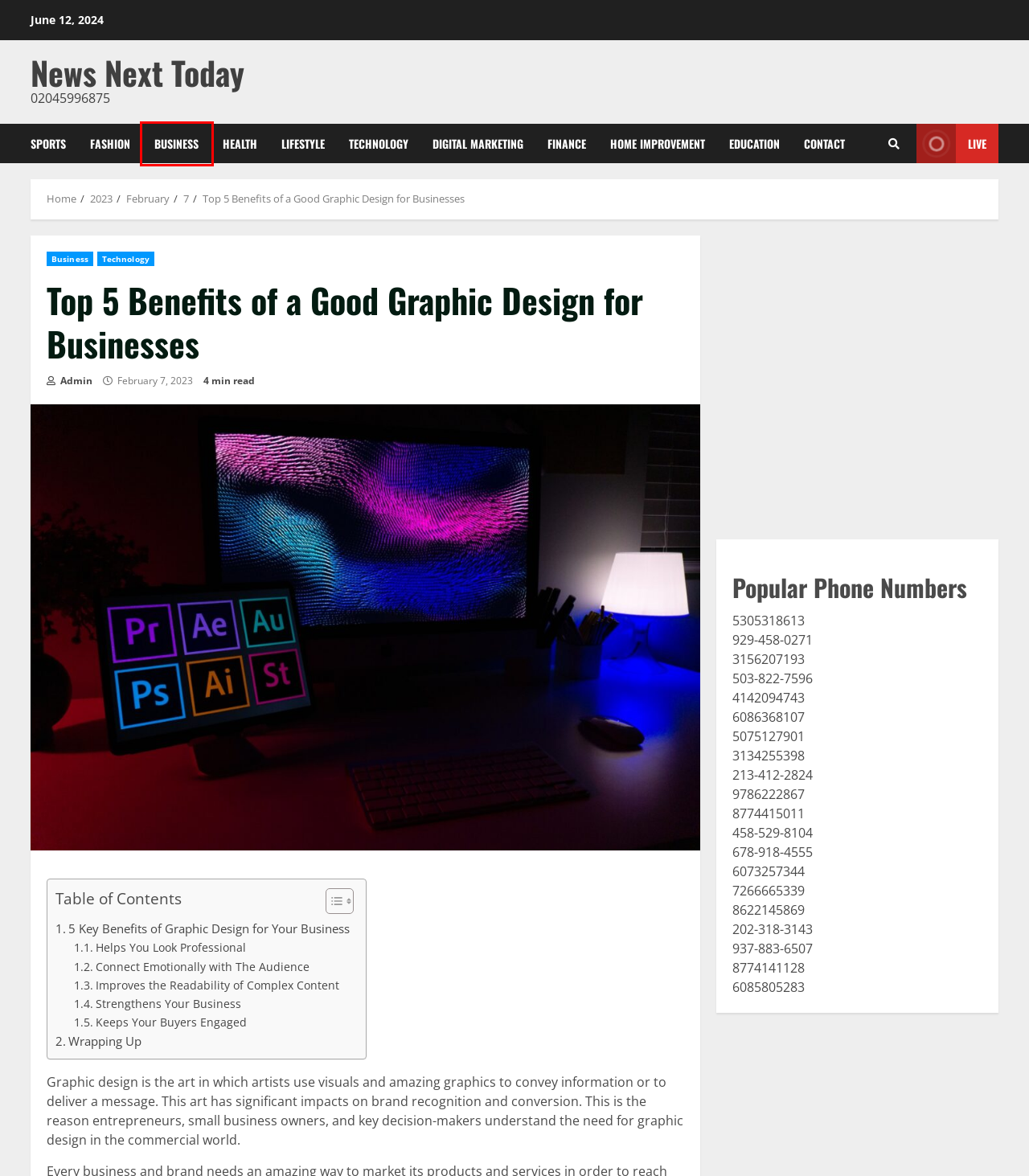Examine the screenshot of a webpage with a red bounding box around a UI element. Select the most accurate webpage description that corresponds to the new page after clicking the highlighted element. Here are the choices:
A. Business - News Next Today
B. Home improvement - News Next Today
C. 2023 - News Next Today
D. Contact - News Next Today
E. Education - News Next Today
F. Admin - News Next Today
G. Finance - News Next Today
H. Technology - News Next Today

A